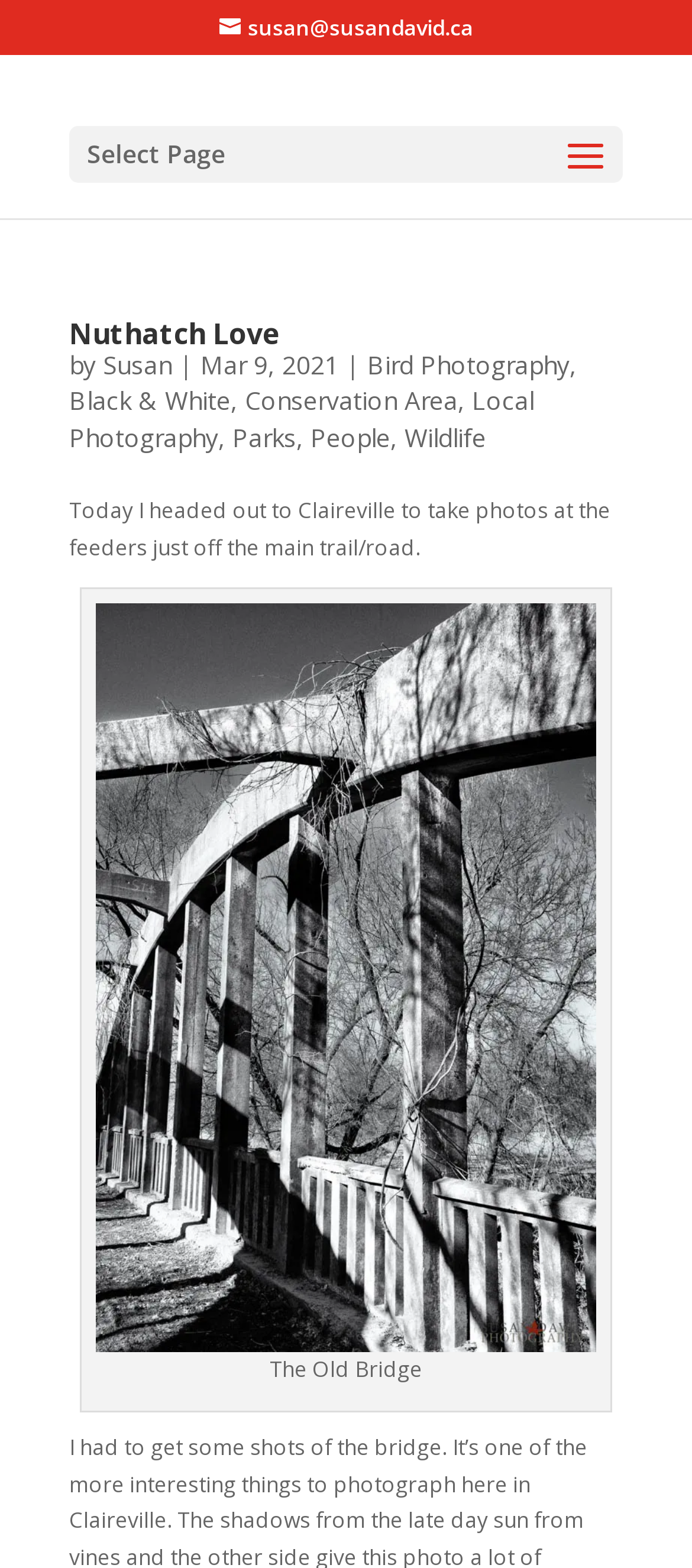Using details from the image, please answer the following question comprehensively:
What is the photographer's email?

I found the photographer's email by looking at the link element with the OCR text 'susan@susandavid.ca' which is likely to be the contact information of the photographer.